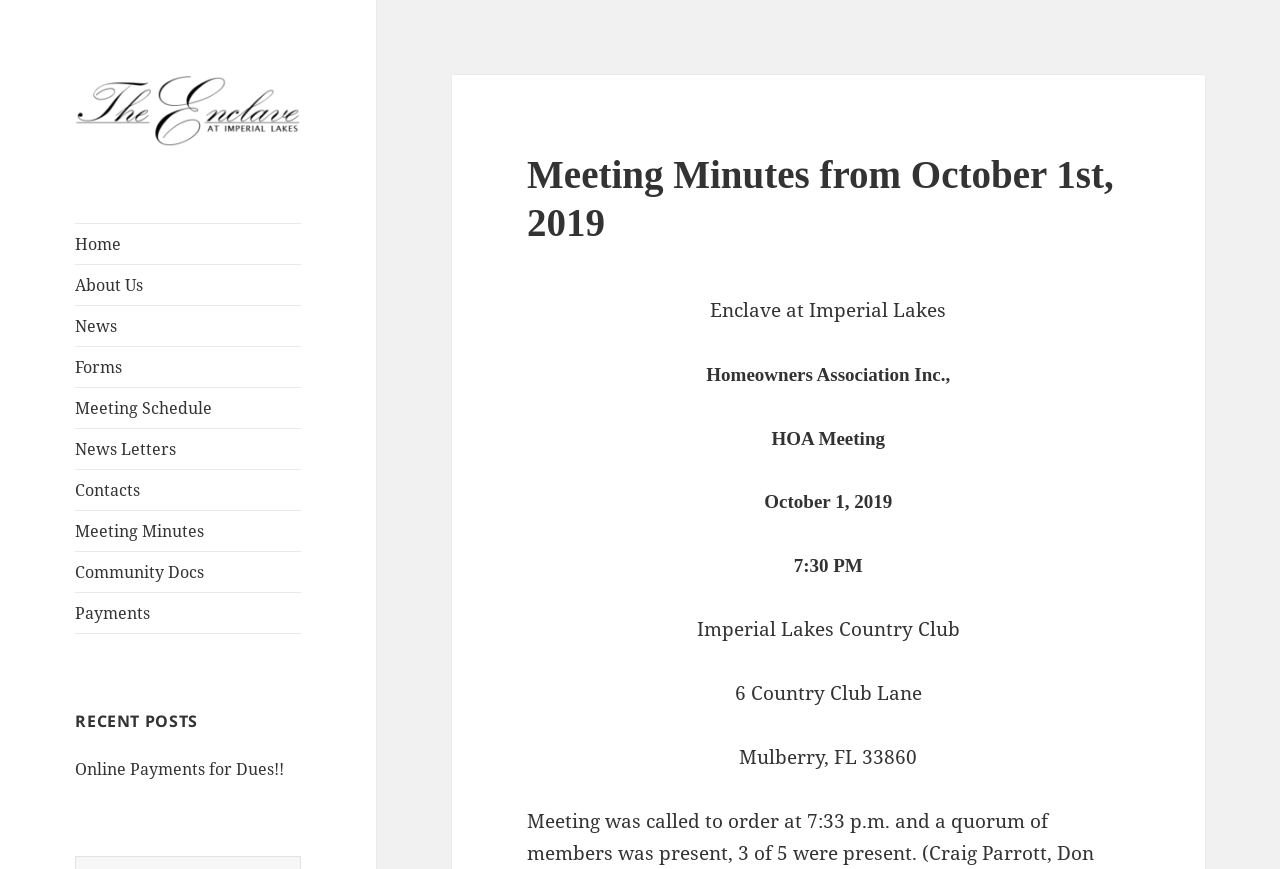Pinpoint the bounding box coordinates of the element to be clicked to execute the instruction: "Share via Facebook".

None